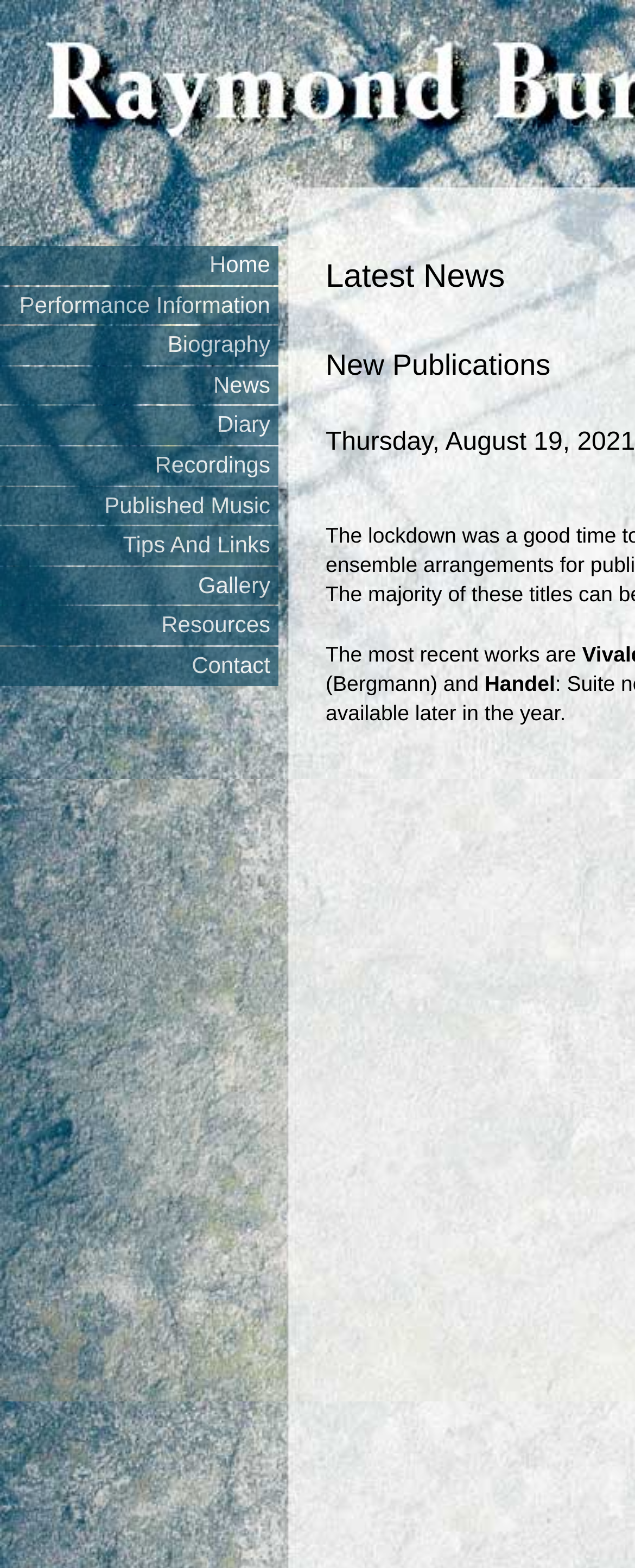Refer to the element description Tips and Links and identify the corresponding bounding box in the screenshot. Format the coordinates as (top-left x, top-left y, bottom-right x, bottom-right y) with values in the range of 0 to 1.

[0.0, 0.336, 0.438, 0.36]